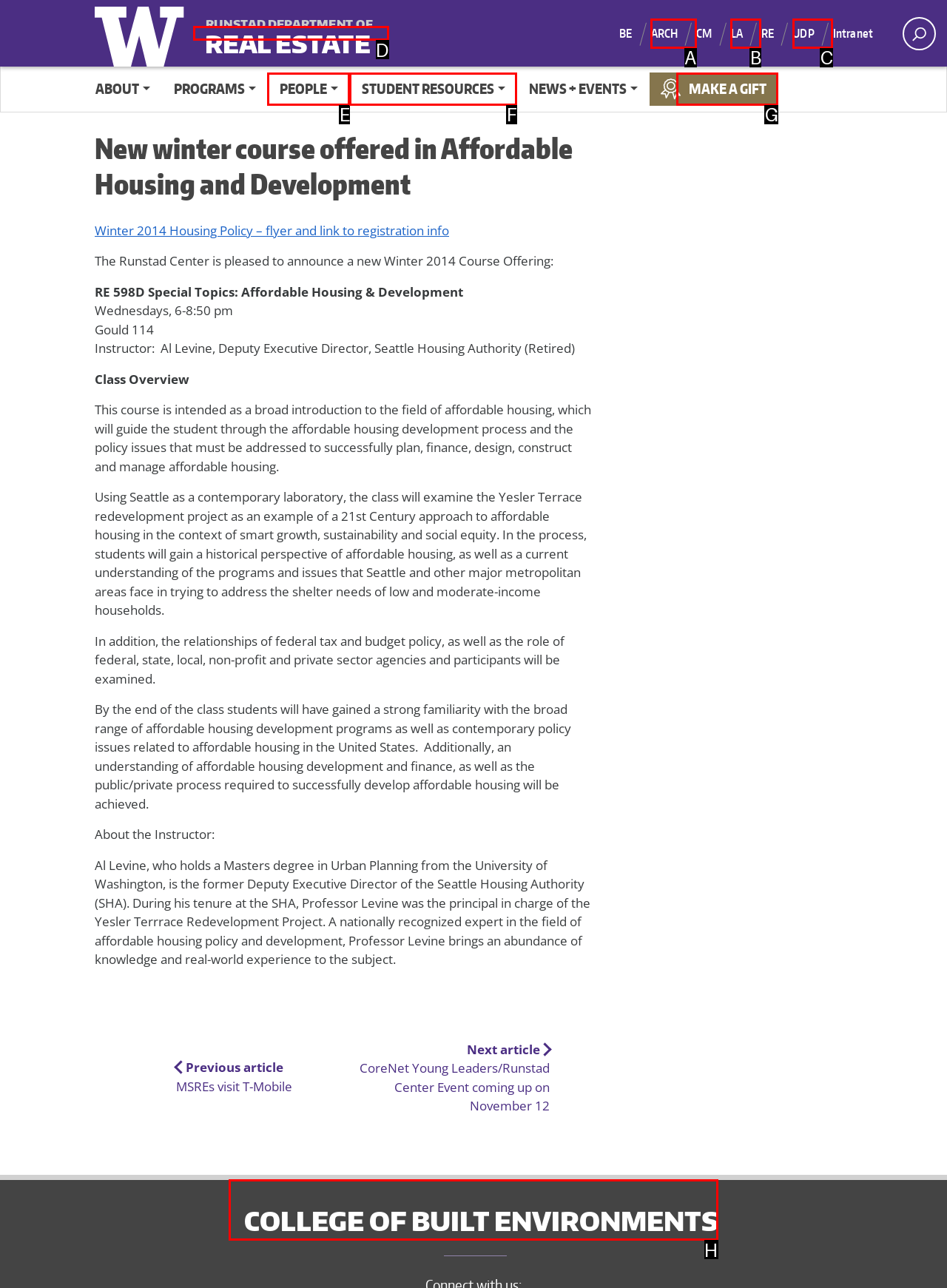Tell me which letter I should select to achieve the following goal: Go to the College of Built Environments
Answer with the corresponding letter from the provided options directly.

H